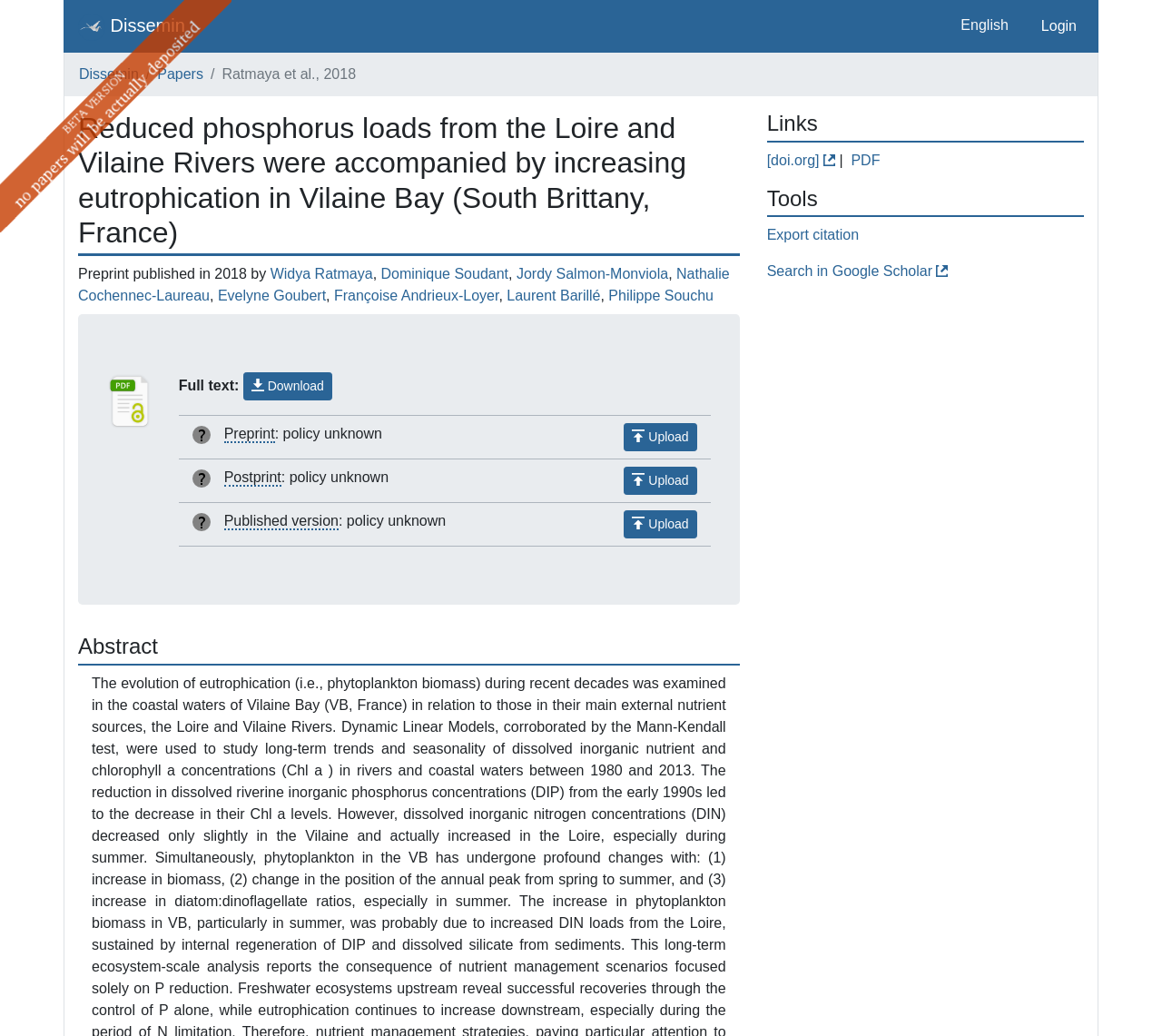Find the bounding box of the web element that fits this description: "Laurent Barillé".

[0.436, 0.278, 0.517, 0.293]